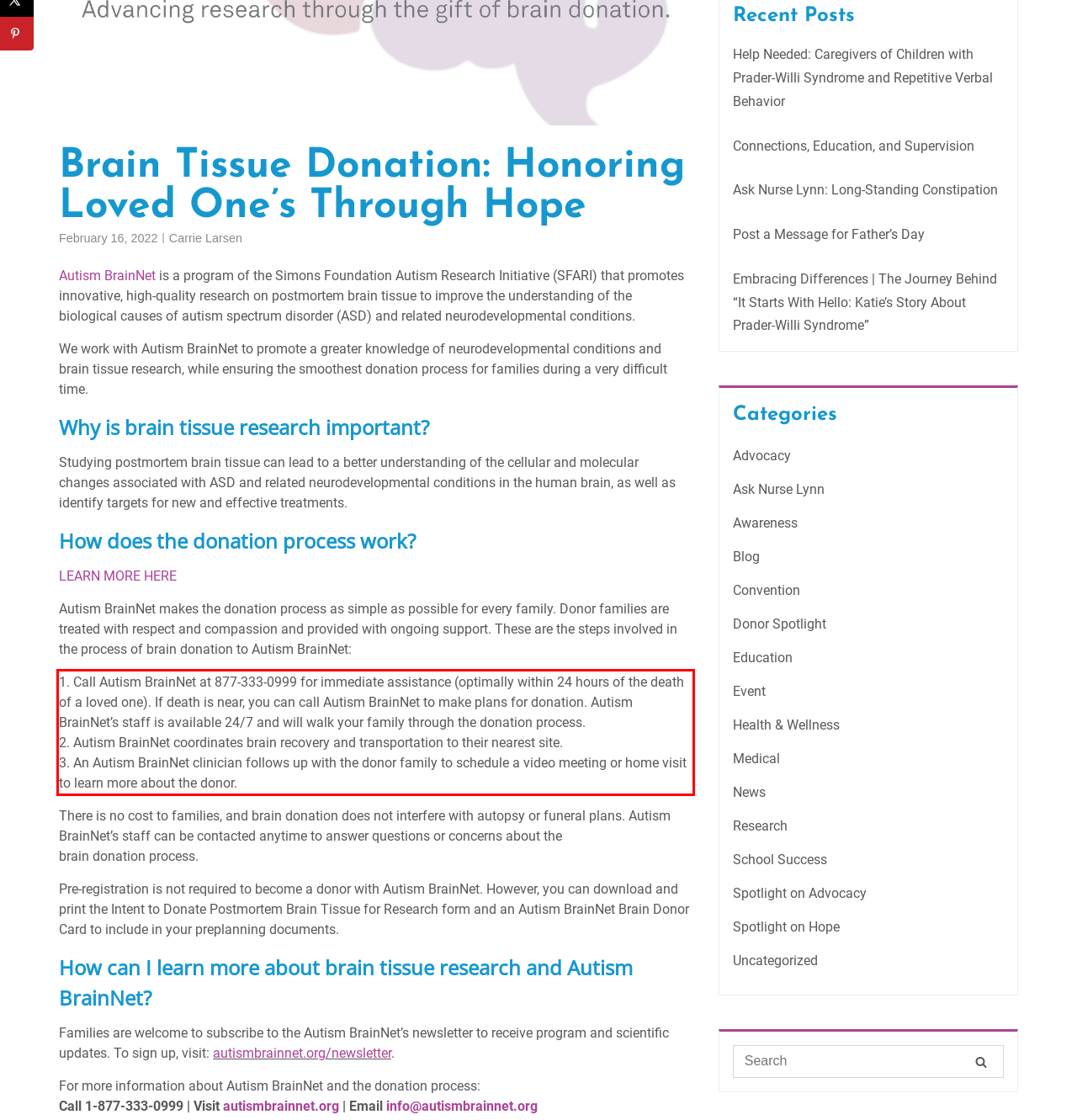You are presented with a webpage screenshot featuring a red bounding box. Perform OCR on the text inside the red bounding box and extract the content.

1. Call Autism BrainNet at 877-333-0999 for immediate assistance (optimally within 24 hours of the death of a loved one). If death is near, you can call Autism BrainNet to make plans for donation. Autism BrainNet’s staff is available 24/7 and will walk your family through the donation process. 2. Autism BrainNet coordinates brain recovery and transportation to their nearest site. 3. An Autism BrainNet clinician follows up with the donor family to schedule a video meeting or home visit to learn more about the donor.